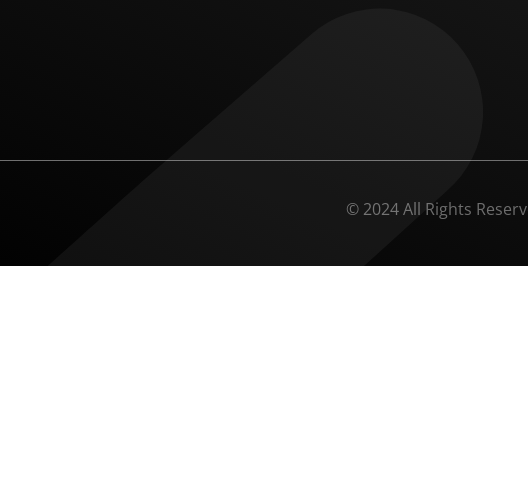Explain the image with as much detail as possible.

The image presents a sleek and modern footer design, featuring a dark background that enhances readability. Prominent at the bottom is a copyright statement reading "© 2024 All Rights Reserved. Realty Point Limited," underscoring the ownership and protection of the content. The footer's minimalist aesthetic is complemented by soft gradients and abstract shapes, creating an elegant visual balance. This design element not only serves a functional purpose by providing legal information but also adds a touch of sophistication to the overall layout of the webpage.